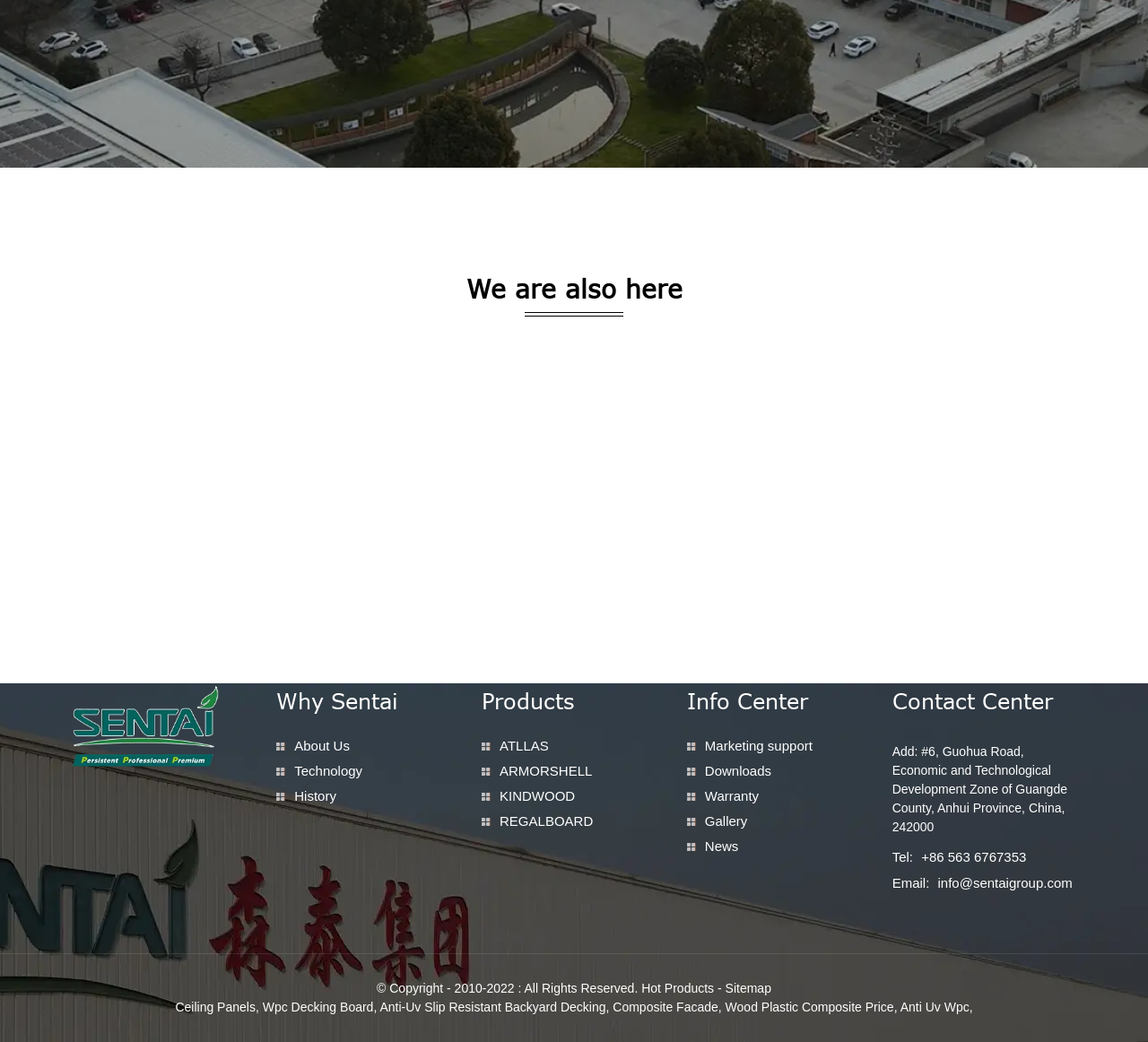Please give a short response to the question using one word or a phrase:
What is the address of the company?

#6, Guohua Road, Economic and Technological Development Zone of Guangde County, Anhui Province, China, 242000